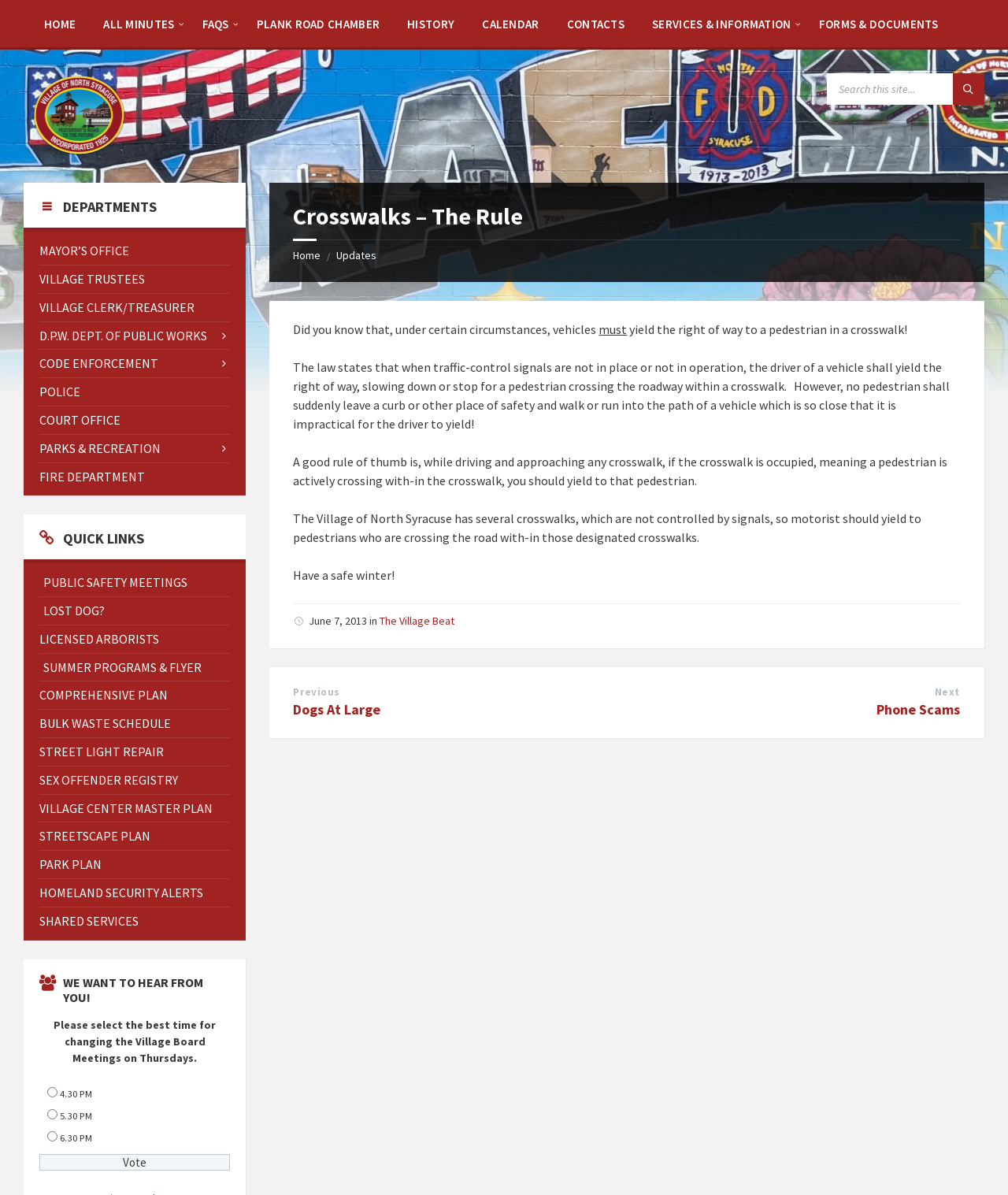Kindly determine the bounding box coordinates for the clickable area to achieve the given instruction: "Read the 'Crosswalks – The Rule' article".

[0.268, 0.153, 0.977, 0.542]